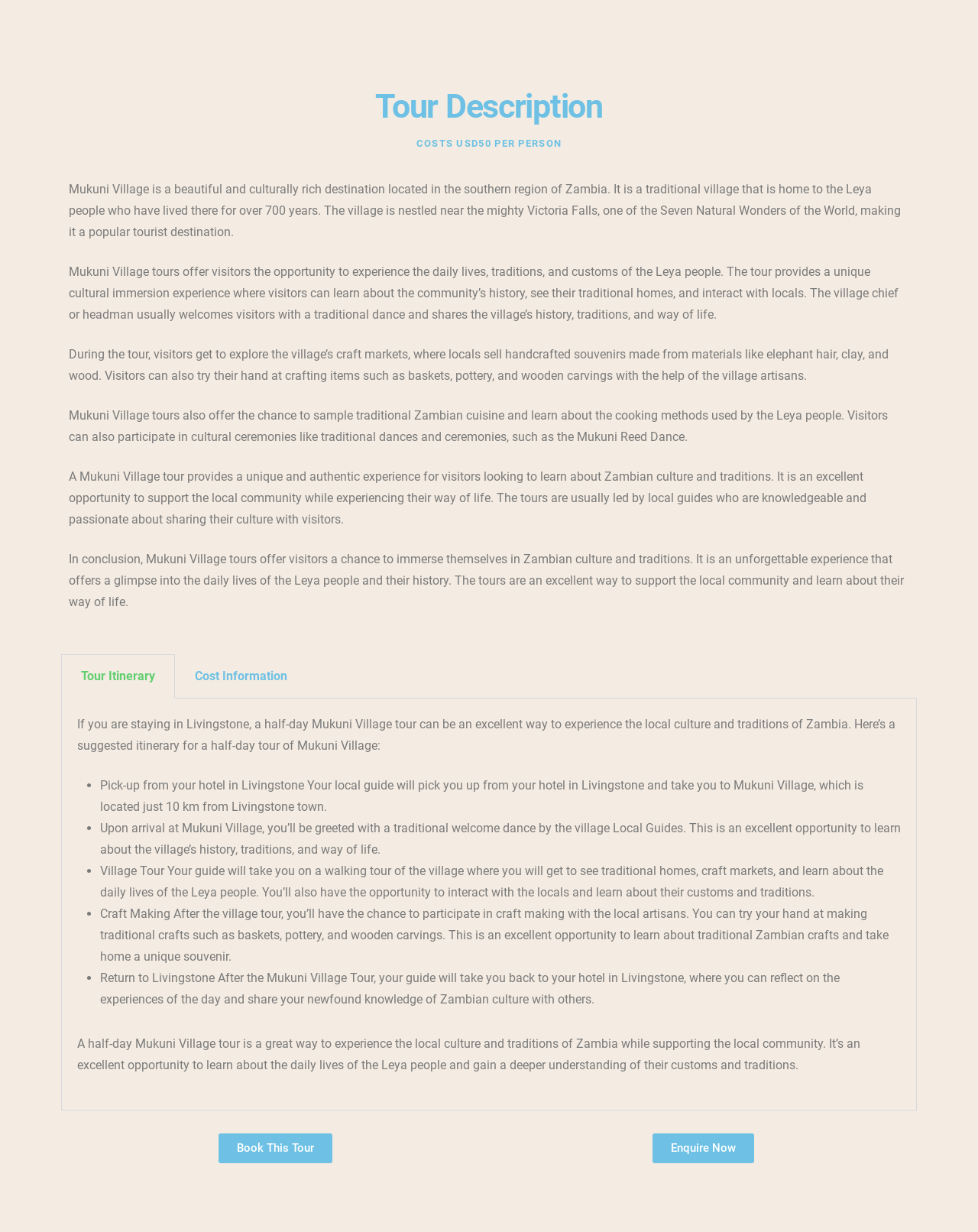Given the description: "Enquire Now", determine the bounding box coordinates of the UI element. The coordinates should be formatted as four float numbers between 0 and 1, [left, top, right, bottom].

[0.667, 0.92, 0.771, 0.944]